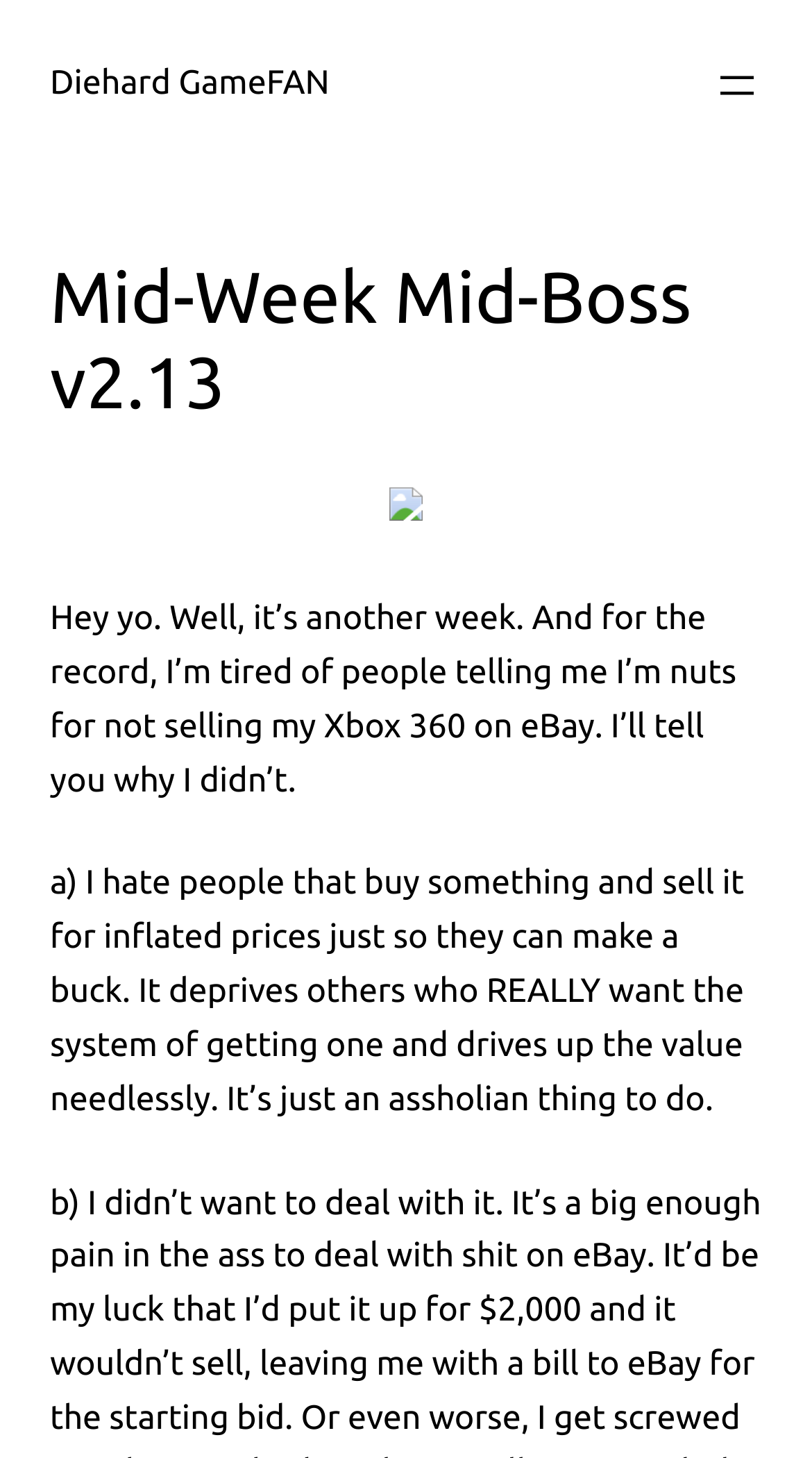Using the webpage screenshot and the element description Diehard GameFAN, determine the bounding box coordinates. Specify the coordinates in the format (top-left x, top-left y, bottom-right x, bottom-right y) with values ranging from 0 to 1.

[0.062, 0.045, 0.406, 0.071]